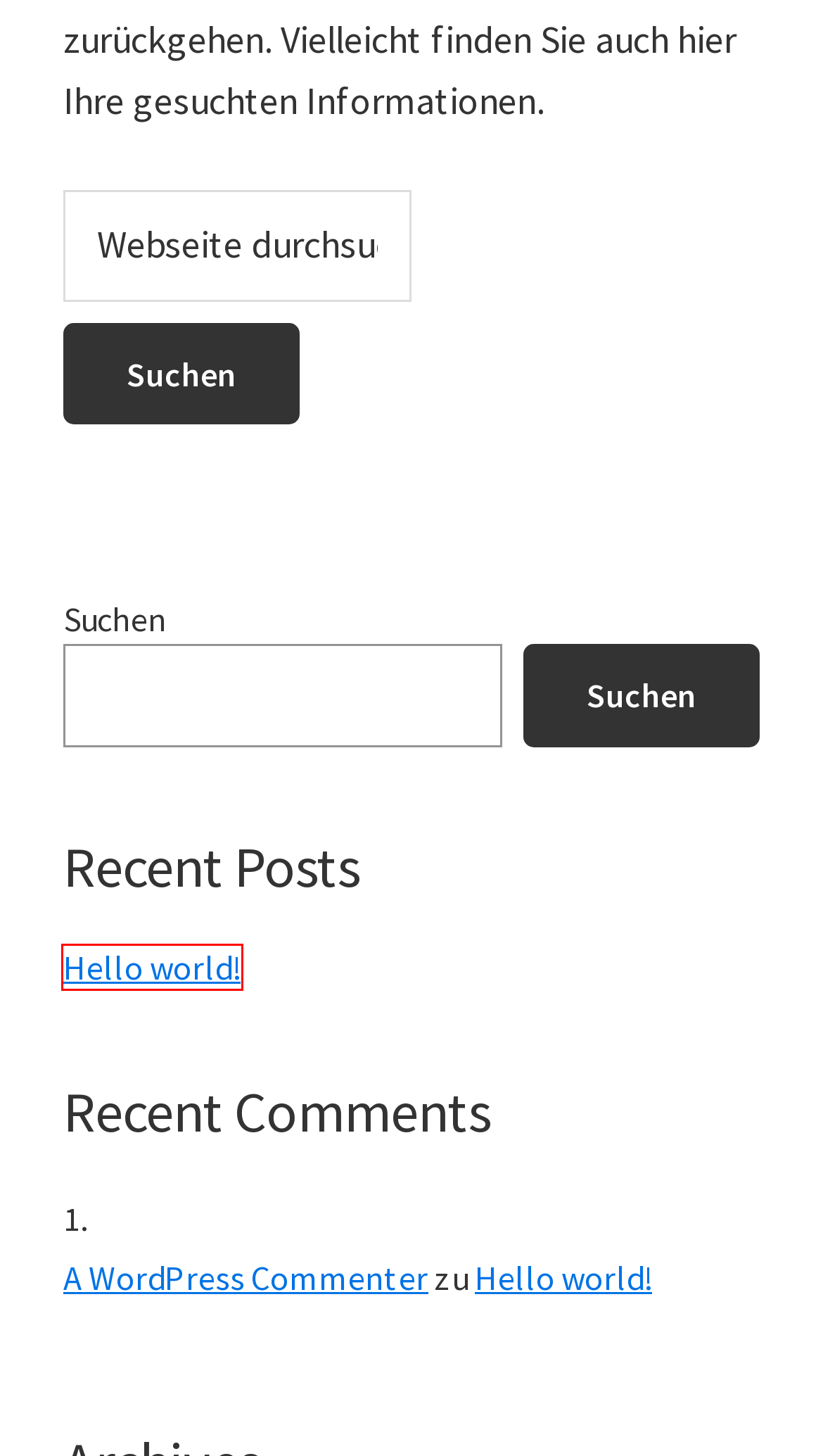You have a screenshot showing a webpage with a red bounding box around a UI element. Choose the webpage description that best matches the new page after clicking the highlighted element. Here are the options:
A. Anmelden ‹ WordPress — WordPress
B. WordPress Themes by StudioPress
C. Blog Tool, Publishing Platform, and CMS – WordPress.org
D. Hello world!
E. Uncategorized
F. WordPress – Eine andere WordPress-Site.
G. Genesis Framework – Supports HTML5 & Responsive Design
H. Juni 2024

D